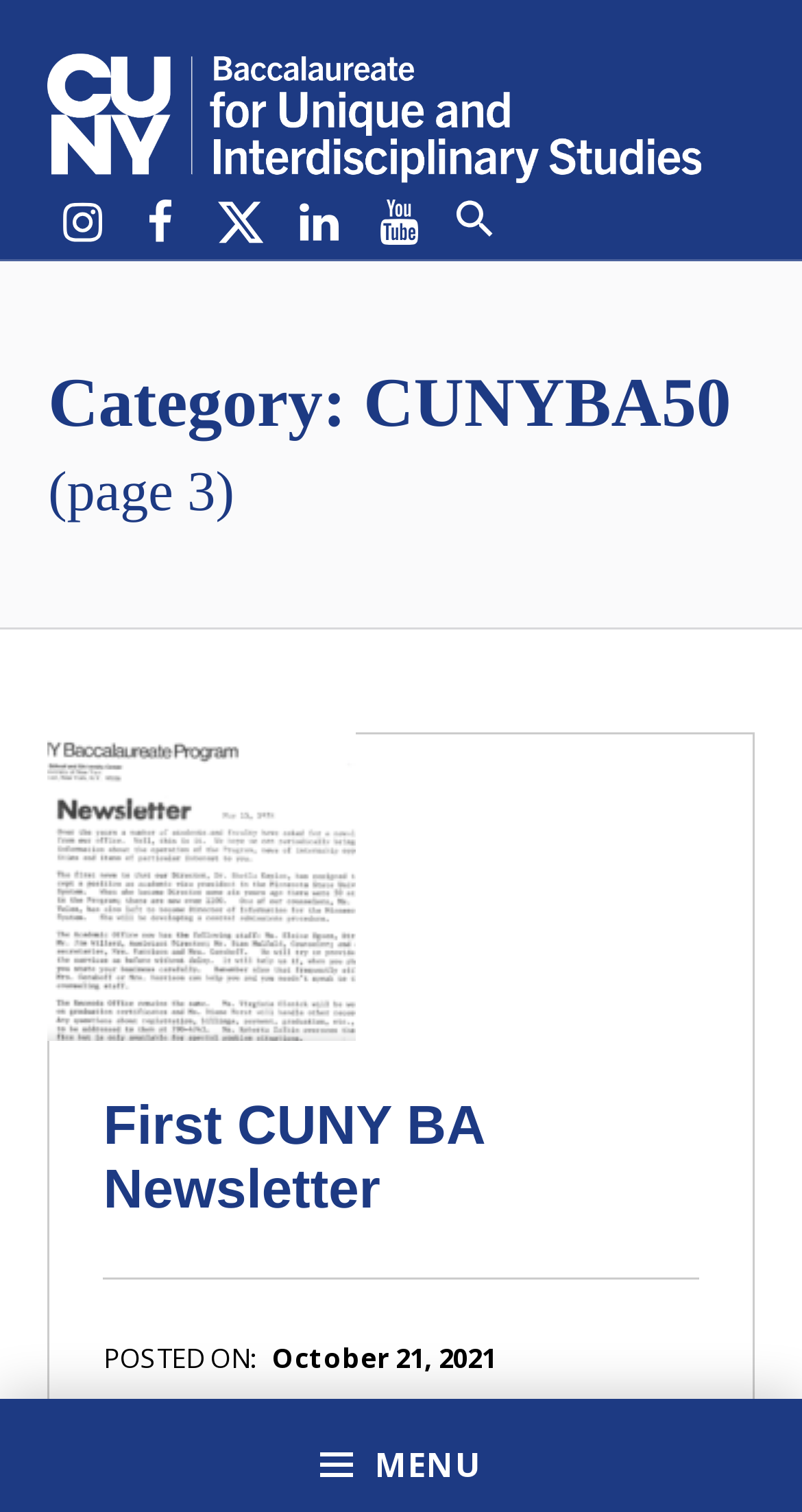What is the name of the program?
Please give a detailed and elaborate answer to the question based on the image.

The name of the program can be found in the link 'CUNY Baccalaureate for Unique and Interdisciplinary Studies' and also in the link 'CUNY BA' which suggests that the program is called CUNY BA.